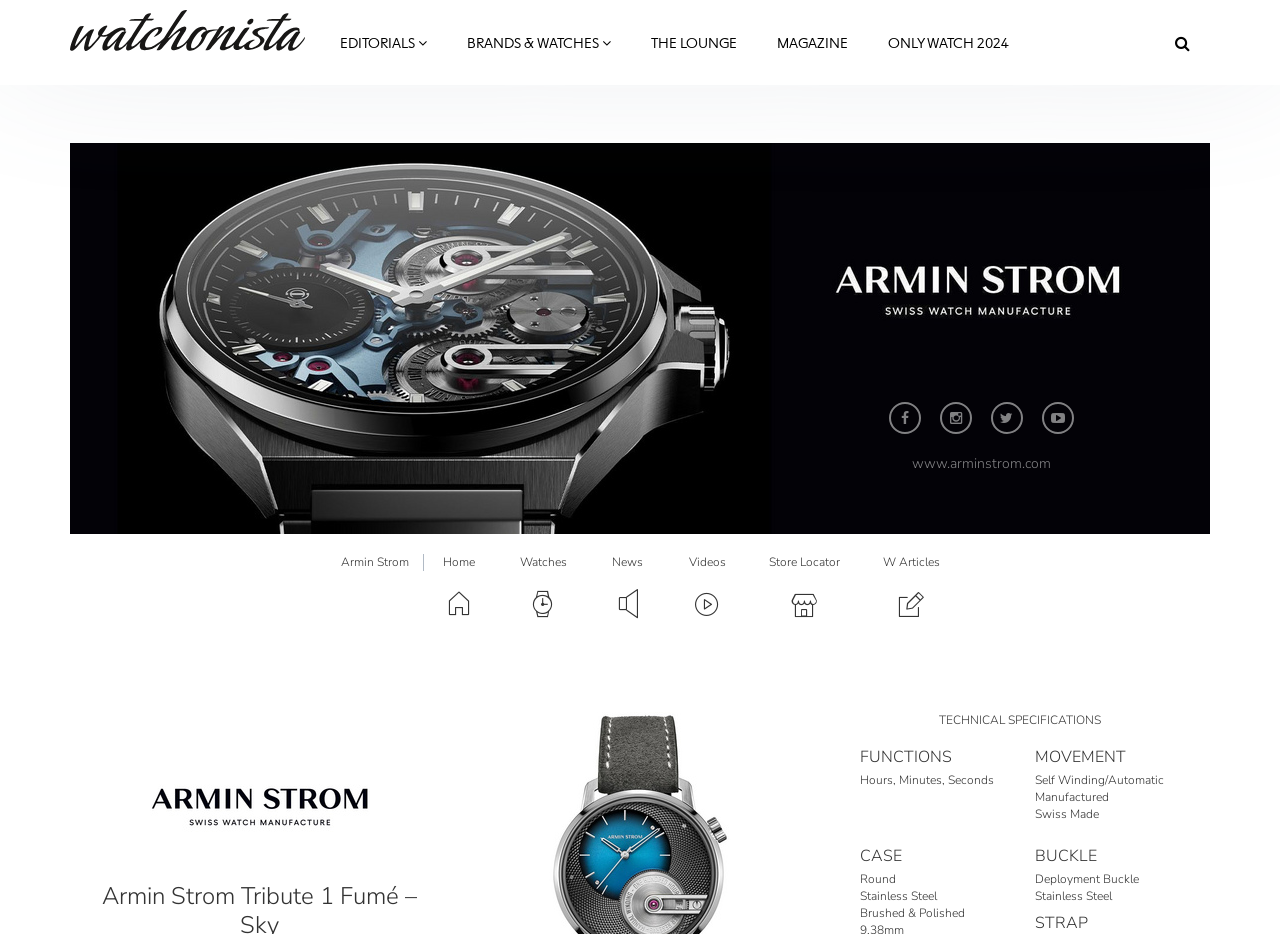Please identify the primary heading of the webpage and give its text content.

Armin Strom Tribute 1 Fumé – Sky